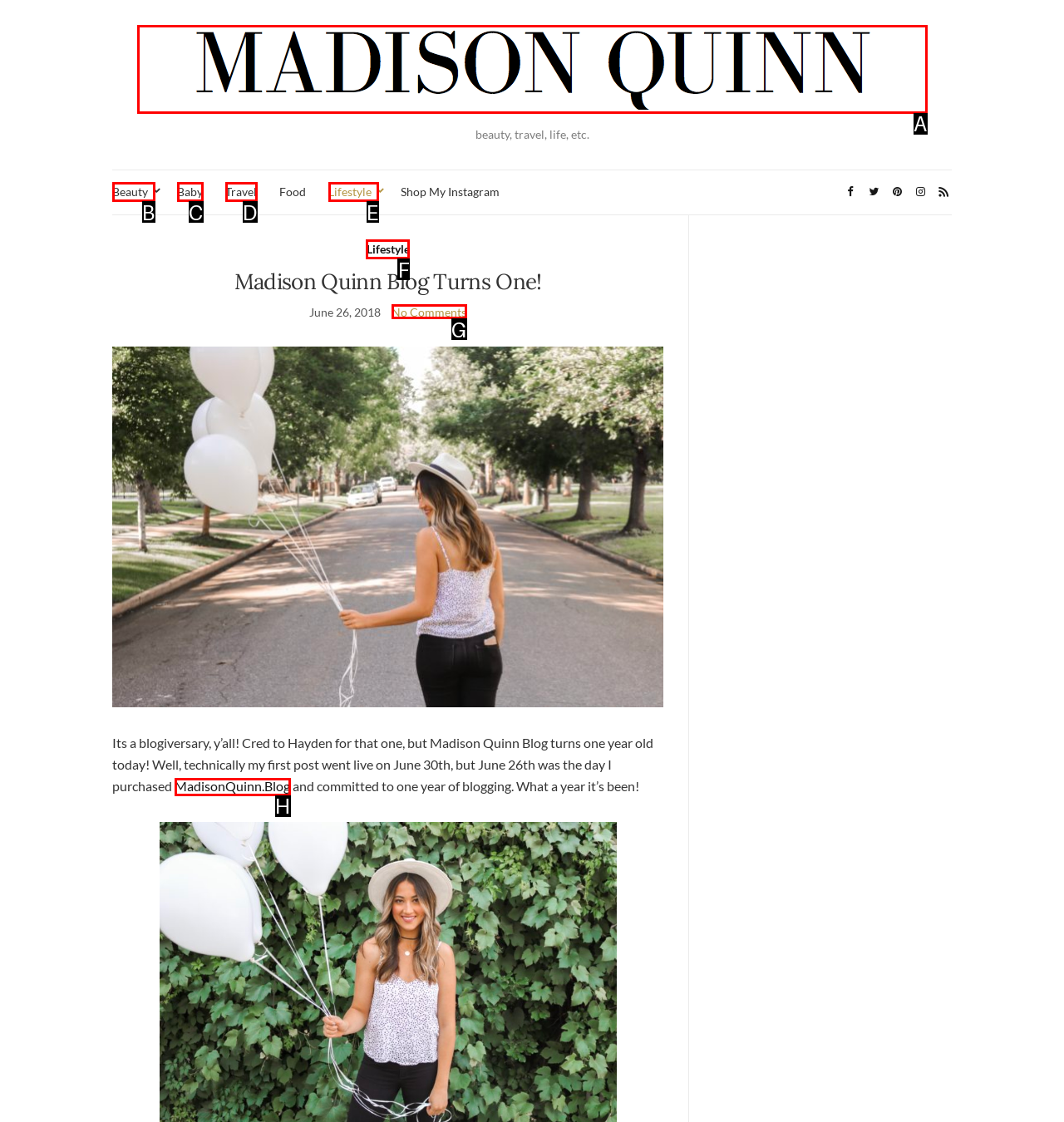To execute the task: Click on the 'Lifestyle' link, which one of the highlighted HTML elements should be clicked? Answer with the option's letter from the choices provided.

F